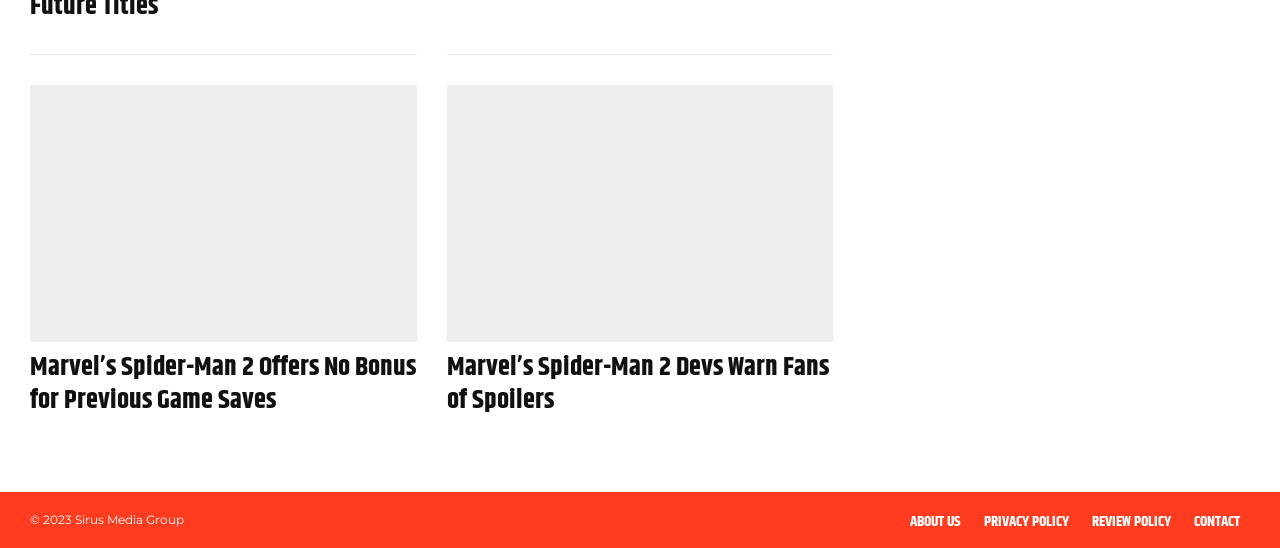Identify the bounding box for the given UI element using the description provided. Coordinates should be in the format (top-left x, top-left y, bottom-right x, bottom-right y) and must be between 0 and 1. Here is the description: Contact

[0.933, 0.929, 0.969, 0.977]